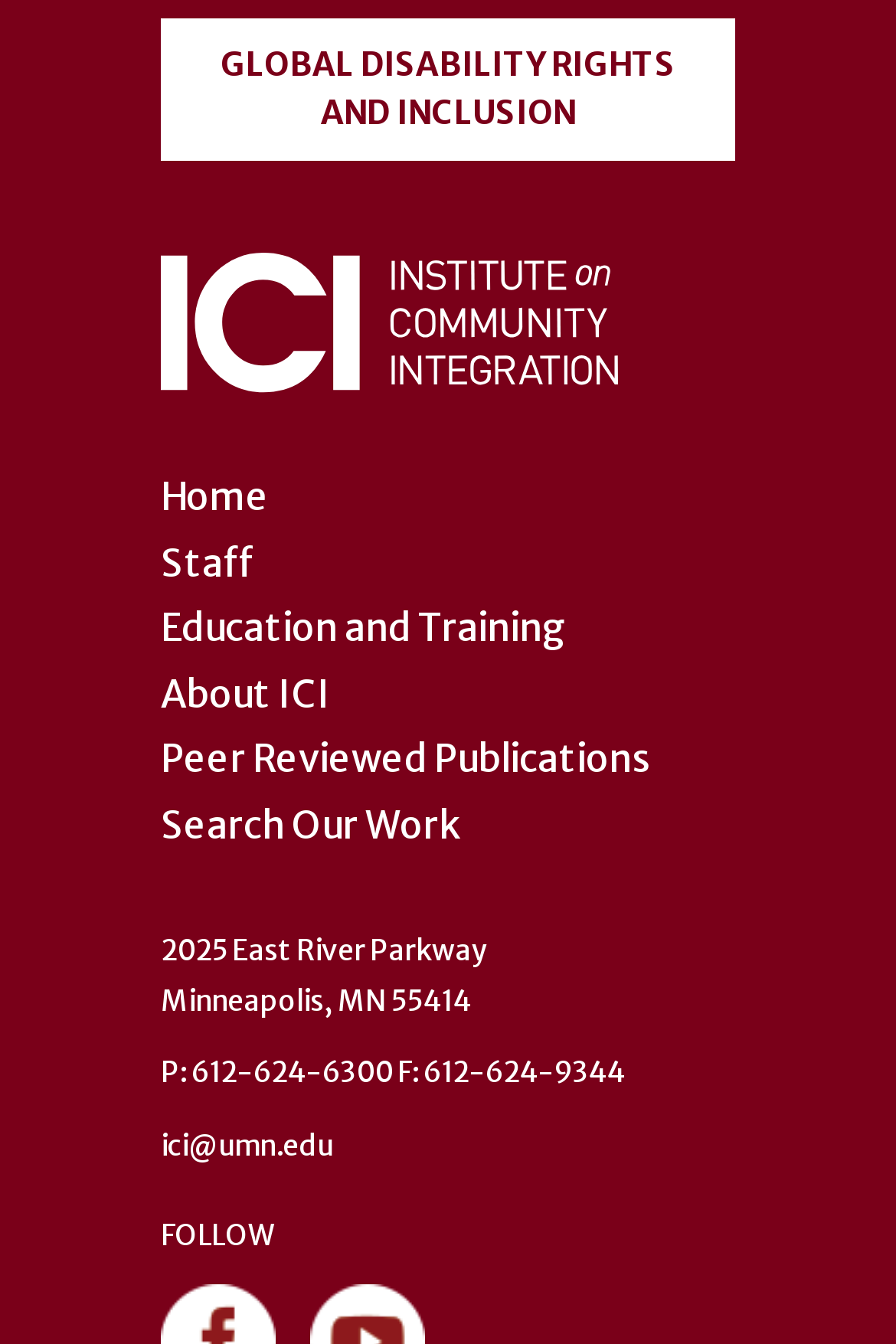What is the theme of the link at the top of the page?
Examine the webpage screenshot and provide an in-depth answer to the question.

The theme of the link at the top of the page can be found in the static text element that is nested within the link element, which reads 'GLOBAL DISABILITY RIGHTS AND INCLUSION'.